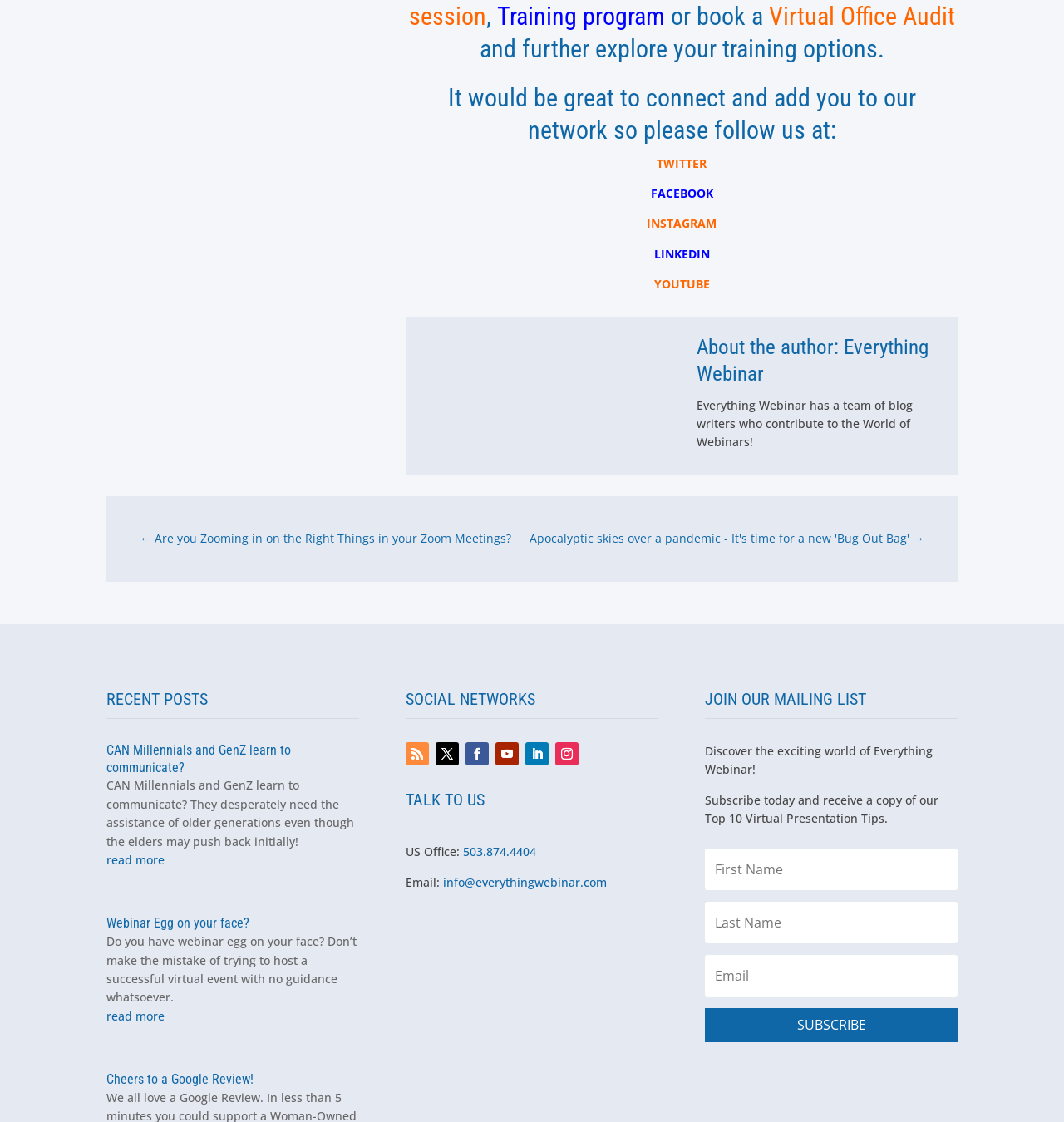What is the name of the author?
Please respond to the question with as much detail as possible.

I found the answer by looking at the image description 'About the author: Everything Webinar' and the heading 'About the author: Everything Webinar' which suggests that the author's name is Everything Webinar.